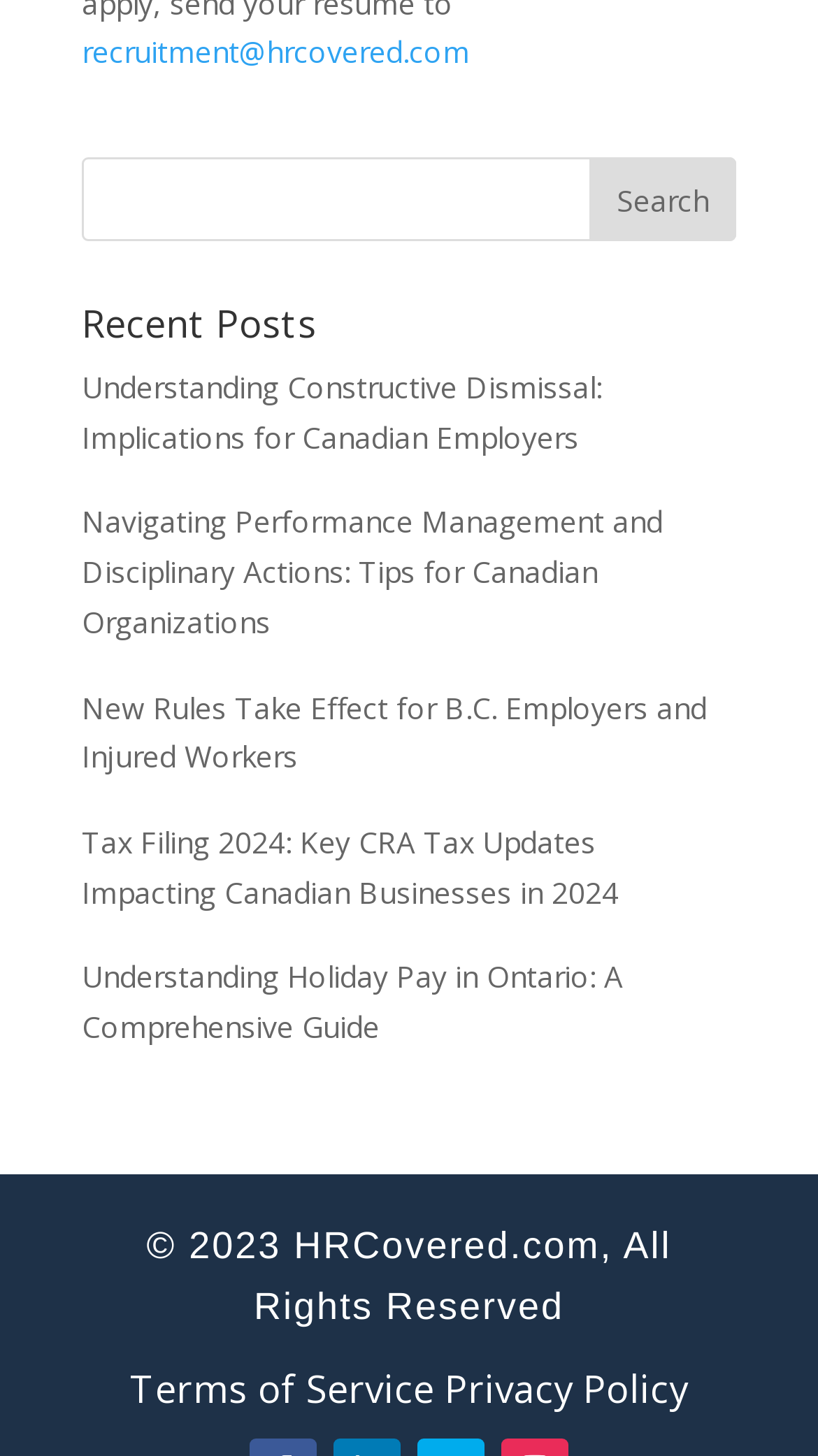What is the text of the copyright notice? Using the information from the screenshot, answer with a single word or phrase.

© 2023 HRCovered.com, All Rights Reserved